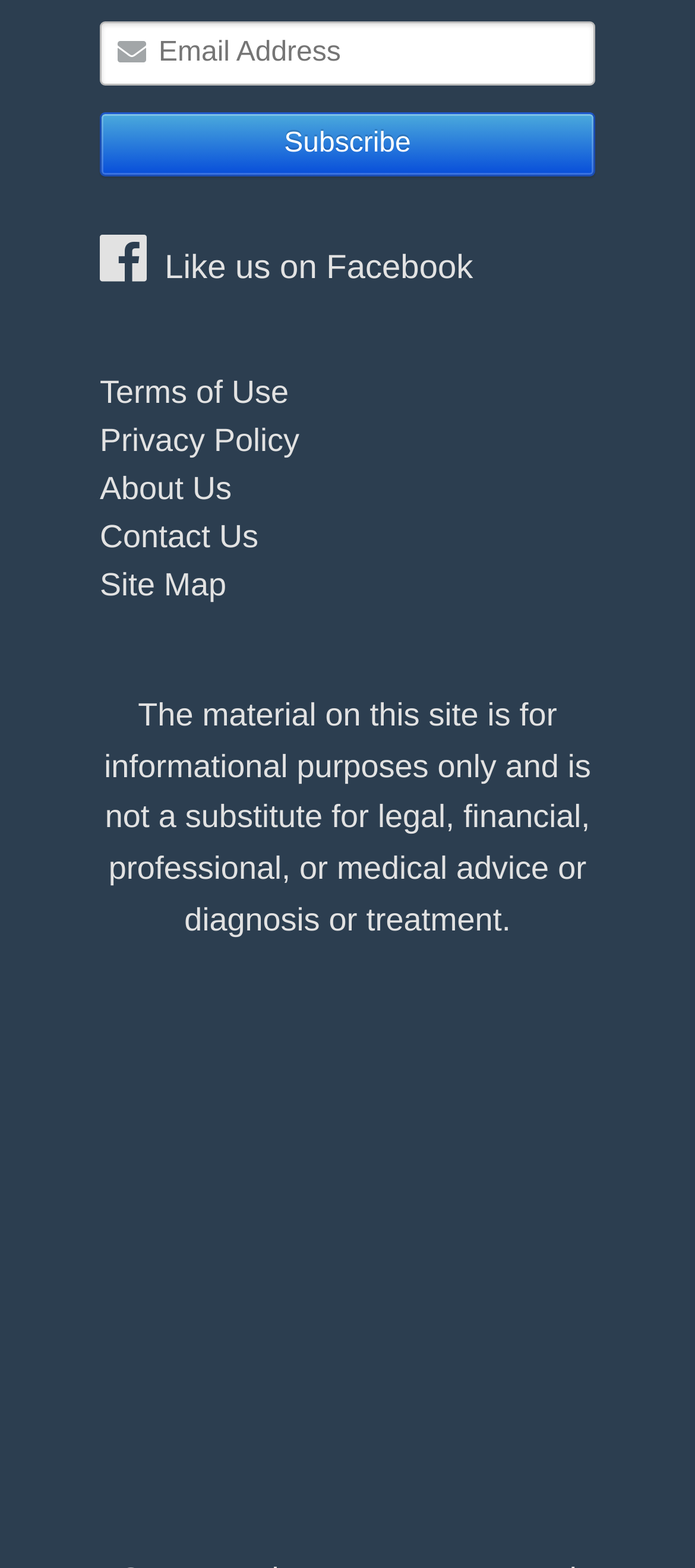Based on the image, give a detailed response to the question: What is the purpose of the textbox?

The textbox is likely used for inputting some information, possibly an email address, as it is accompanied by a 'Subscribe' button, suggesting that users can subscribe to a newsletter or service by entering their email address.